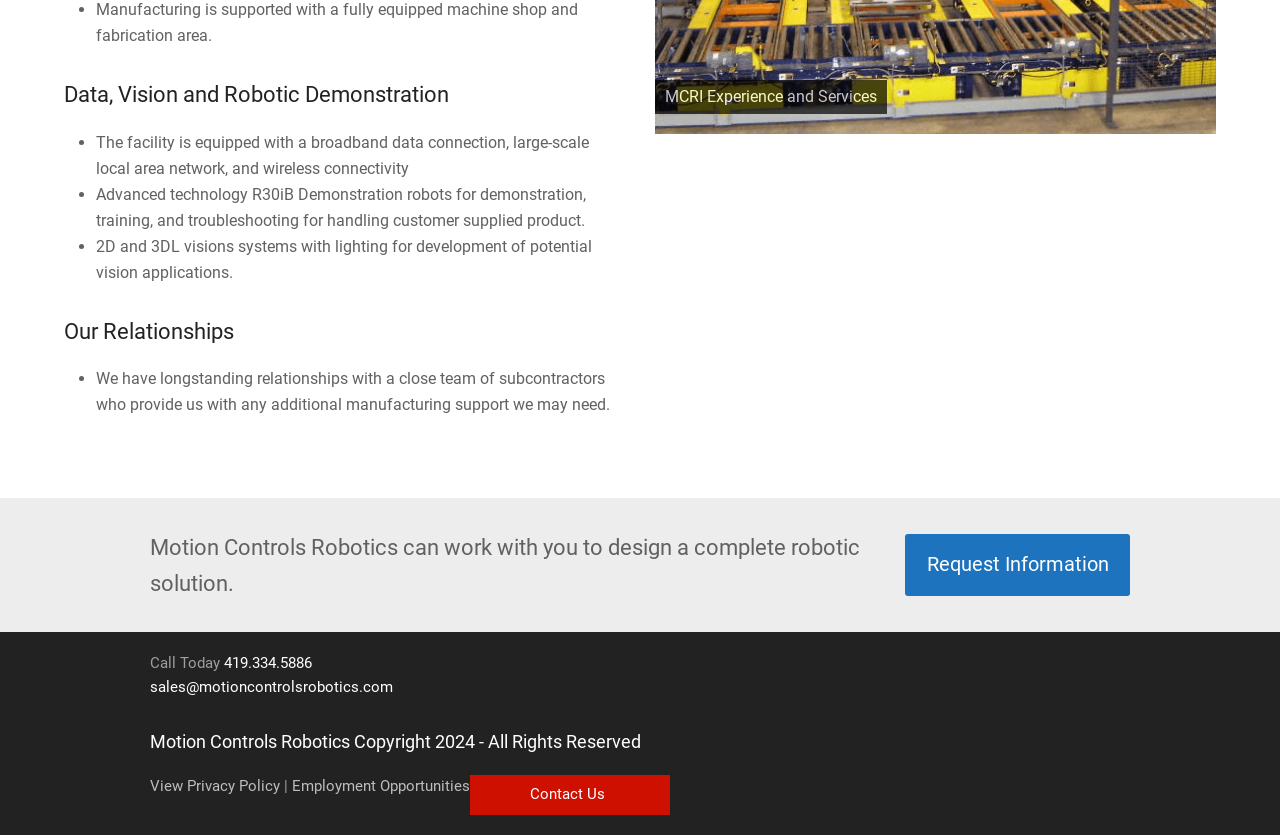What is the copyright year of Motion Controls Robotics?
Give a thorough and detailed response to the question.

The webpage has a footer section that mentions the copyright information, stating 'Motion Controls Robotics Copyright 2024 - All Rights Reserved'.